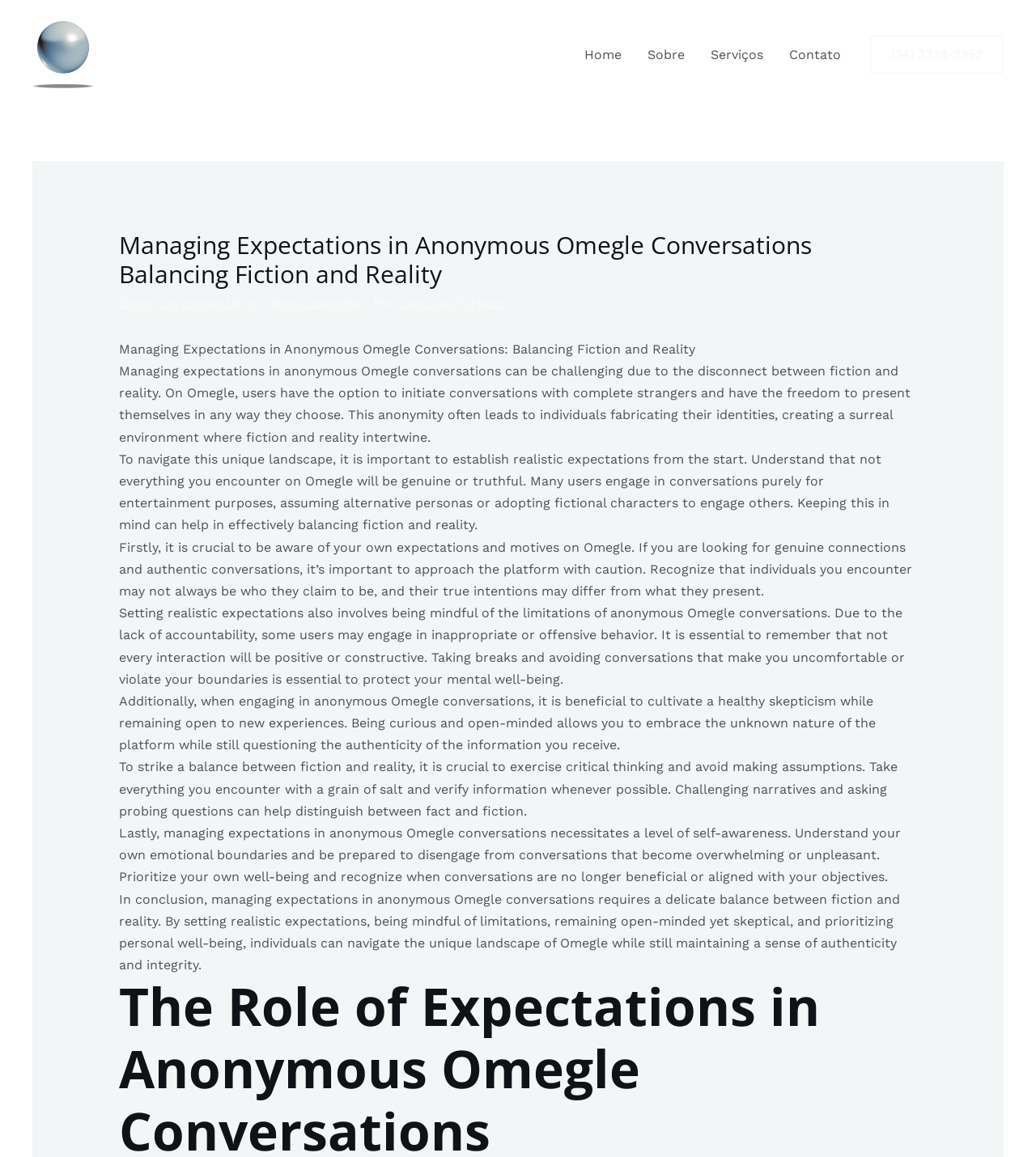Describe in detail what you see on the webpage.

This webpage is about managing expectations in anonymous Omegle conversations, balancing fiction and reality. At the top left, there is a logo of "Esfera Arquitetura e Engenharia Ltda." accompanied by a link to the company's website. 

On the top right, there is a navigation menu with four links: "Home", "Sobre", "Serviços", and "Contato". Below the navigation menu, there is a phone number "(34) 3338-3952" displayed as a link.

The main content of the webpage is an article about managing expectations in anonymous Omegle conversations. The article is divided into several paragraphs, each discussing a different aspect of balancing fiction and reality in Omegle conversations. The article starts with a heading "Managing Expectations in Anonymous Omegle Conversations Balancing Fiction and Reality" followed by a link to leave a comment and some category information.

The article discusses the challenges of managing expectations in Omegle conversations due to the anonymity of users, which can lead to fabricated identities and a surreal environment where fiction and reality intertwine. It provides advice on how to navigate this landscape, including setting realistic expectations, being mindful of limitations, remaining open-minded yet skeptical, and prioritizing personal well-being.

Throughout the article, there are no images, but there are several links and text blocks that provide additional information or context. The overall structure of the webpage is clean and easy to follow, with a clear hierarchy of headings and paragraphs.